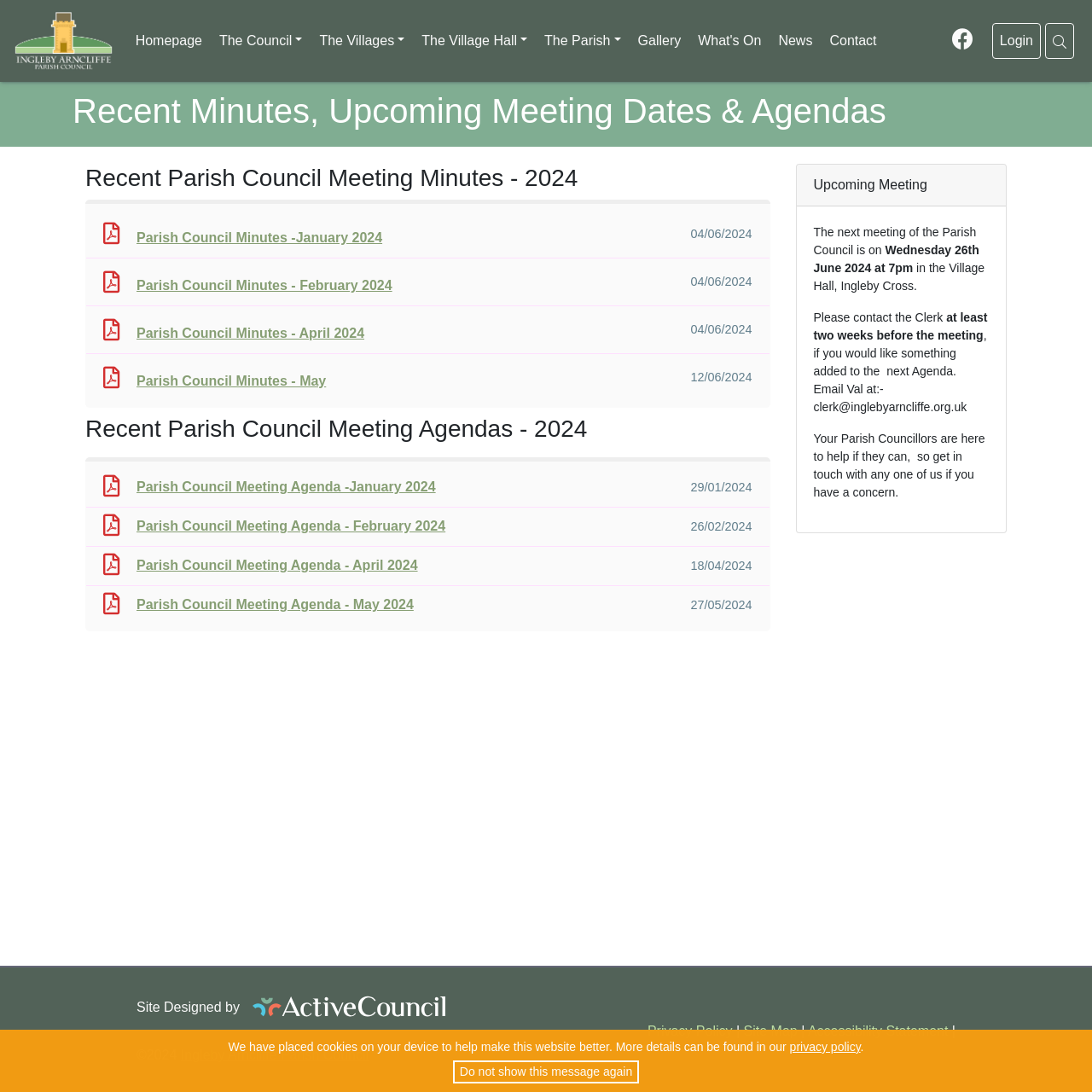Can you extract the primary headline text from the webpage?

Recent Minutes, Upcoming Meeting Dates & Agendas